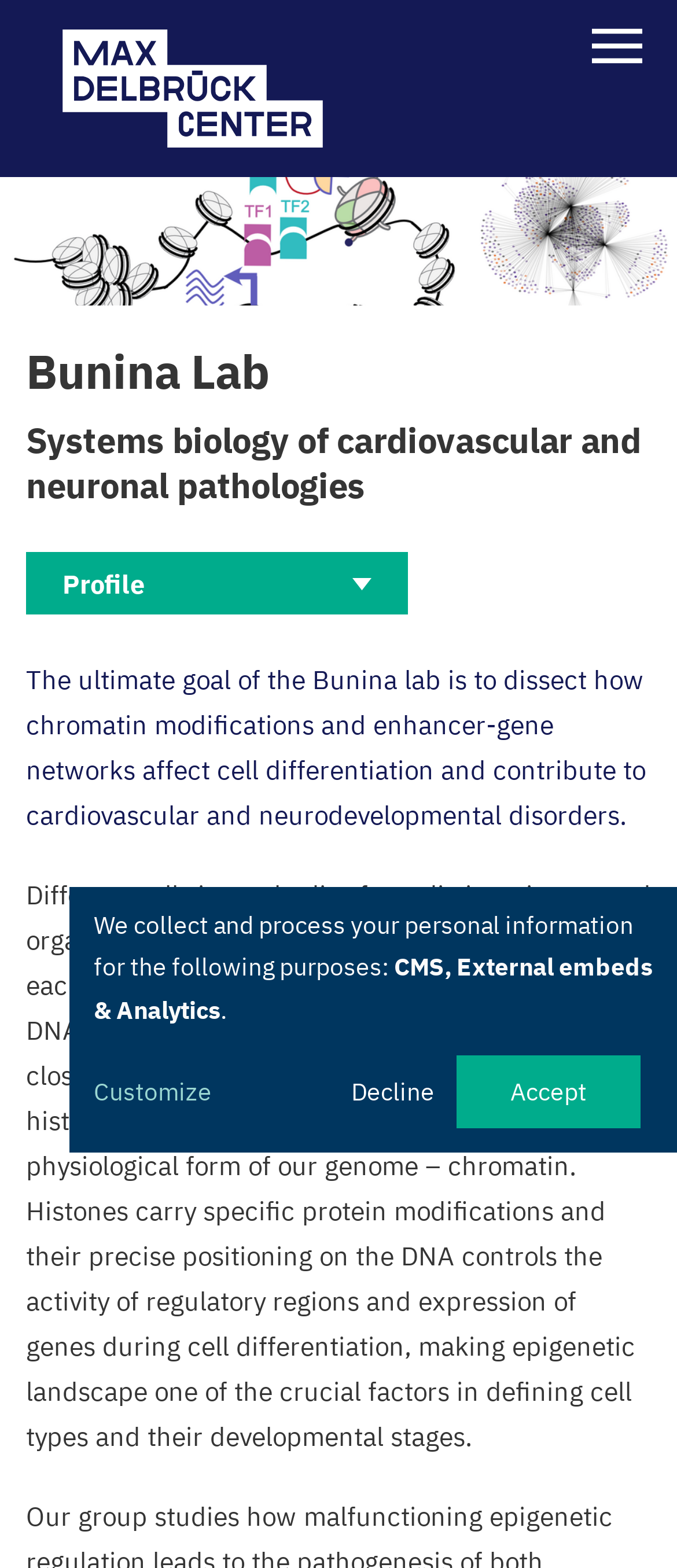Please analyze the image and provide a thorough answer to the question:
What is the purpose of the combobox?

I found the answer by looking at the combobox element that has a popup menu with the heading 'Profile'.